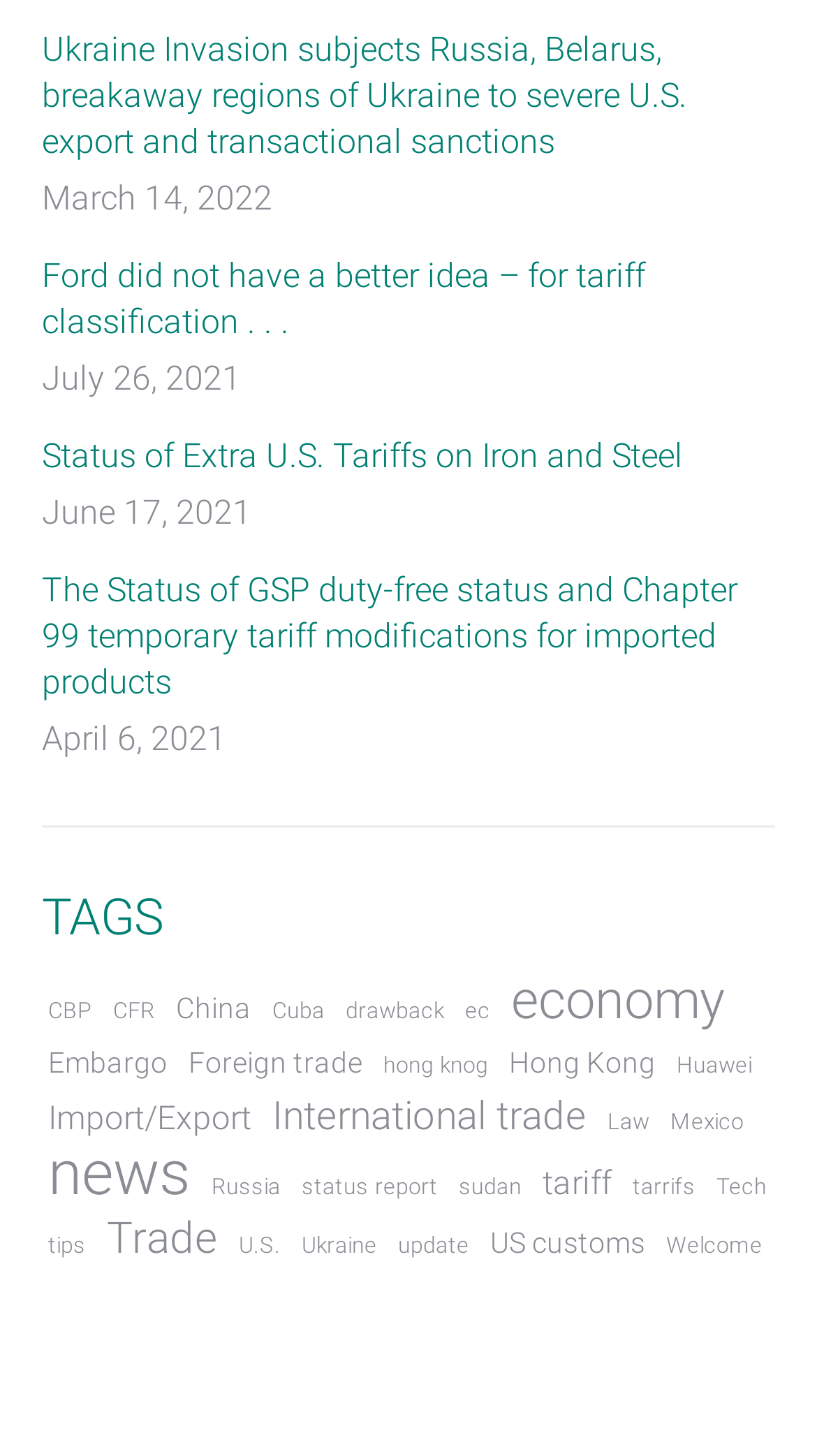Determine the bounding box for the UI element that matches this description: "Hong Kong".

[0.615, 0.714, 0.81, 0.745]